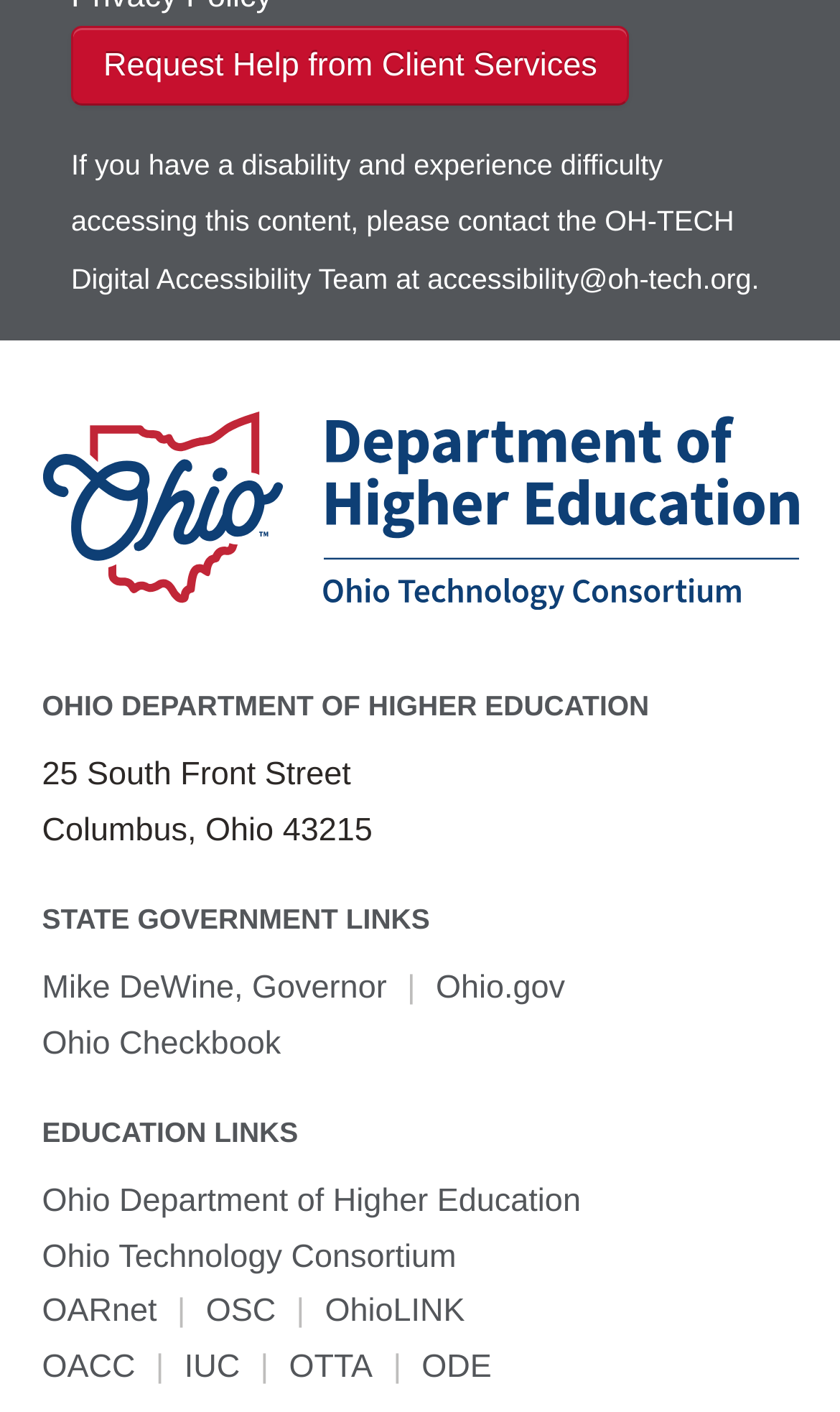Identify the bounding box coordinates of the area you need to click to perform the following instruction: "Visit the Ohio Department of Higher Education website".

[0.05, 0.489, 0.773, 0.511]